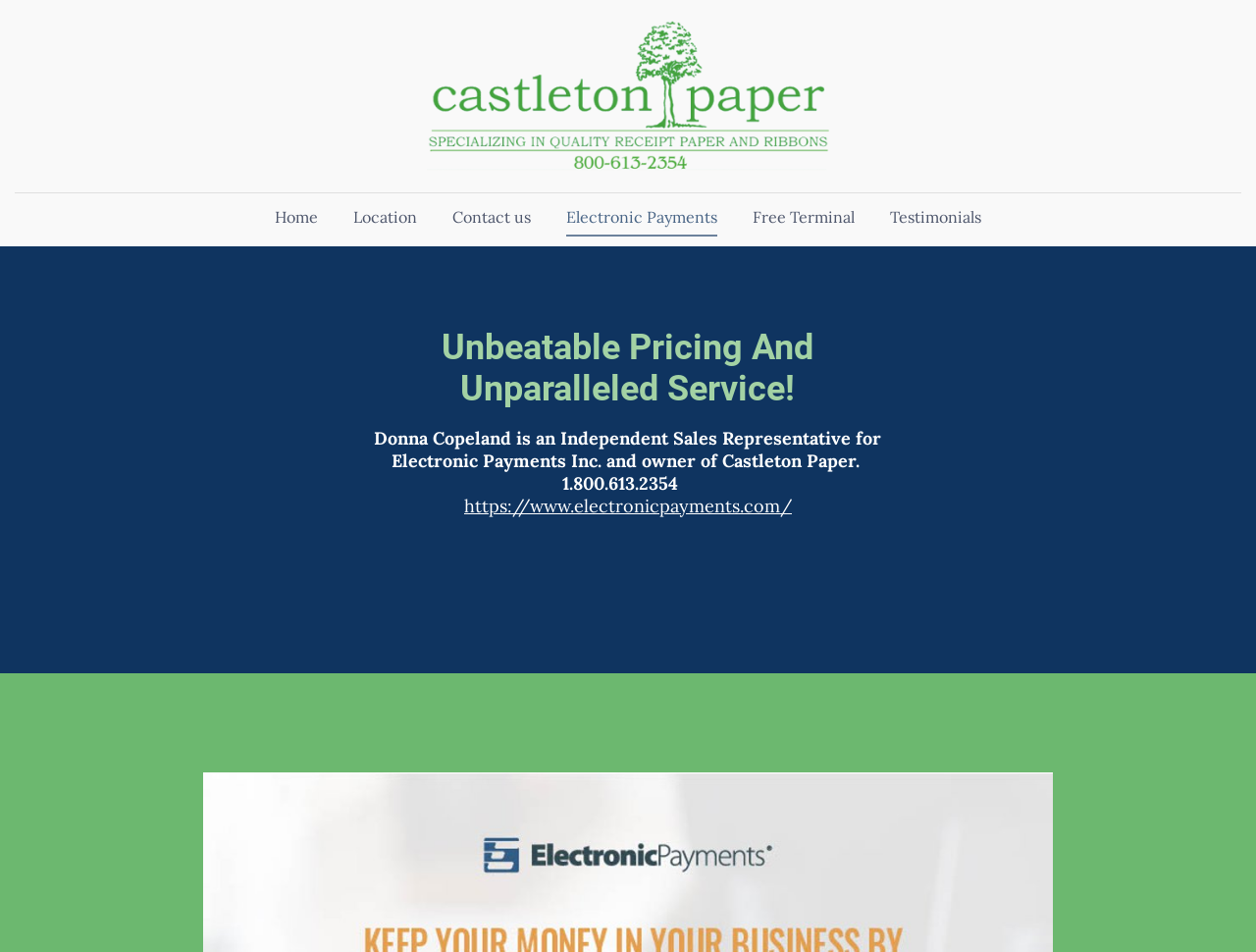What is the theme of the services offered on the webpage?
Deliver a detailed and extensive answer to the question.

I found the answer by analyzing the links provided in the header section of the webpage, which include 'Credit Card Processing', 'Free Terminal', and other related services, indicating that the webpage is related to credit card processing and related services.